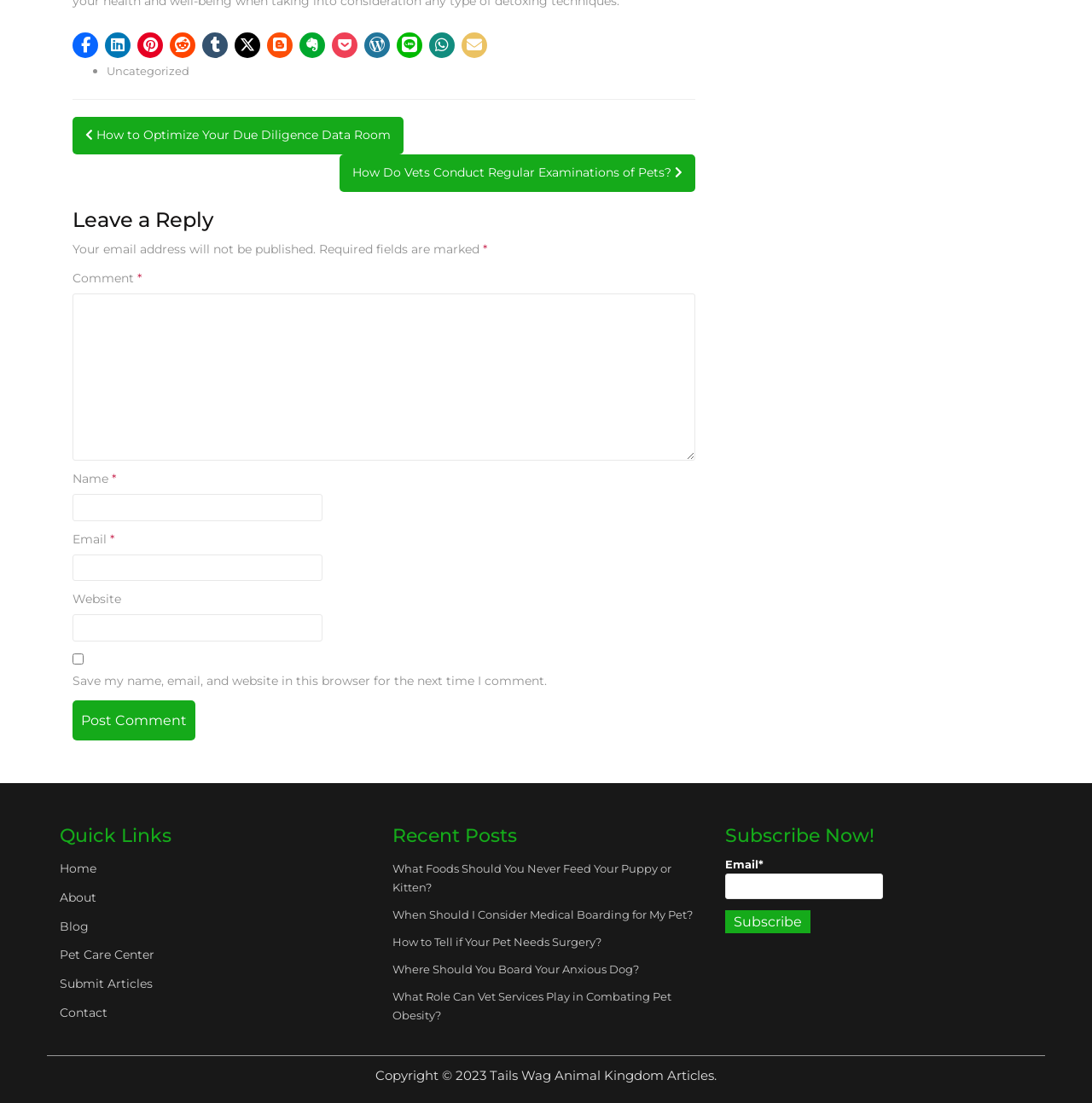From the screenshot, find the bounding box of the UI element matching this description: "Linkedin". Supply the bounding box coordinates in the form [left, top, right, bottom], each a float between 0 and 1.

None